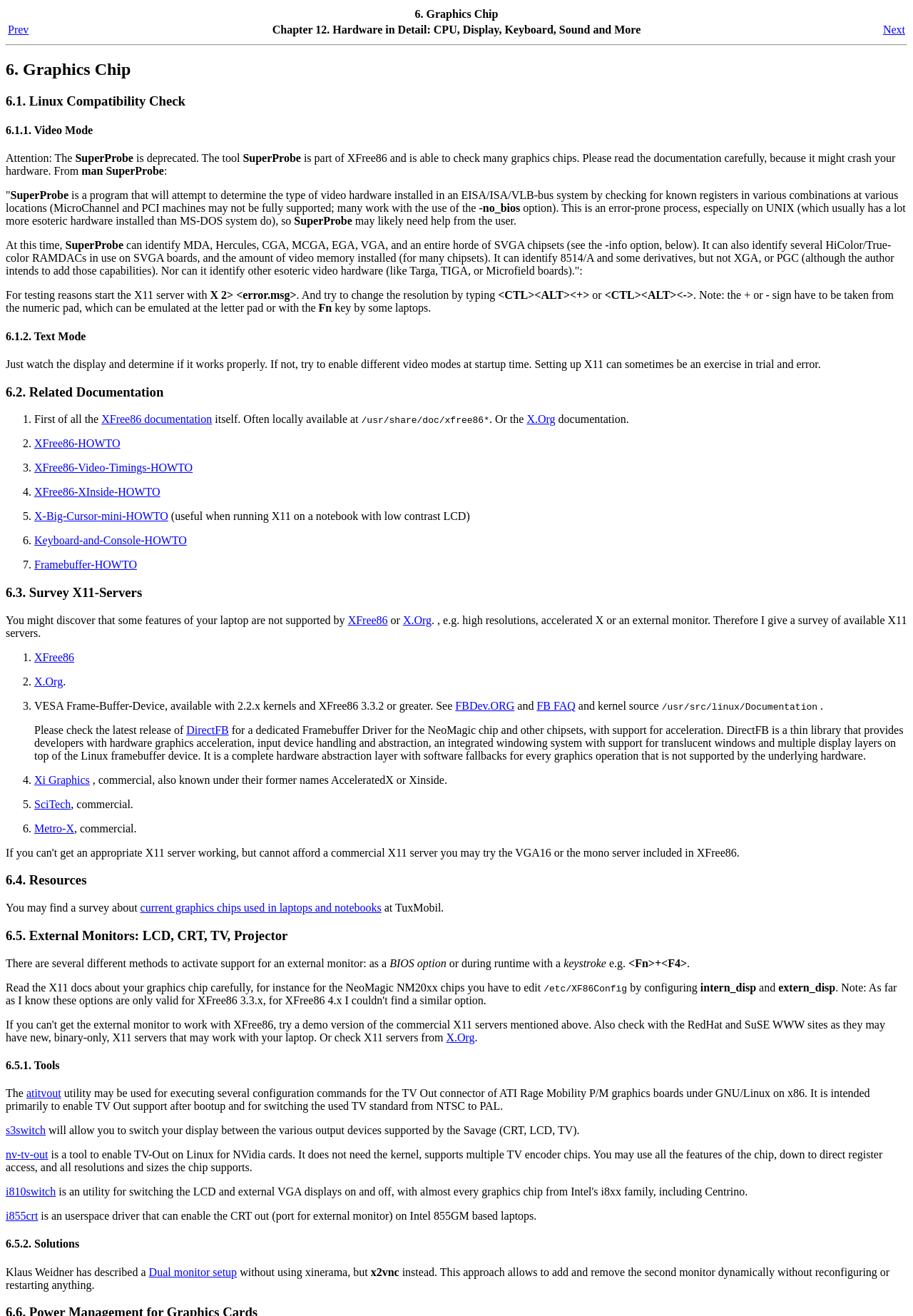Identify the bounding box coordinates for the UI element described as: "FB FAQ". The coordinates should be provided as four floats between 0 and 1: [left, top, right, bottom].

[0.588, 0.532, 0.63, 0.541]